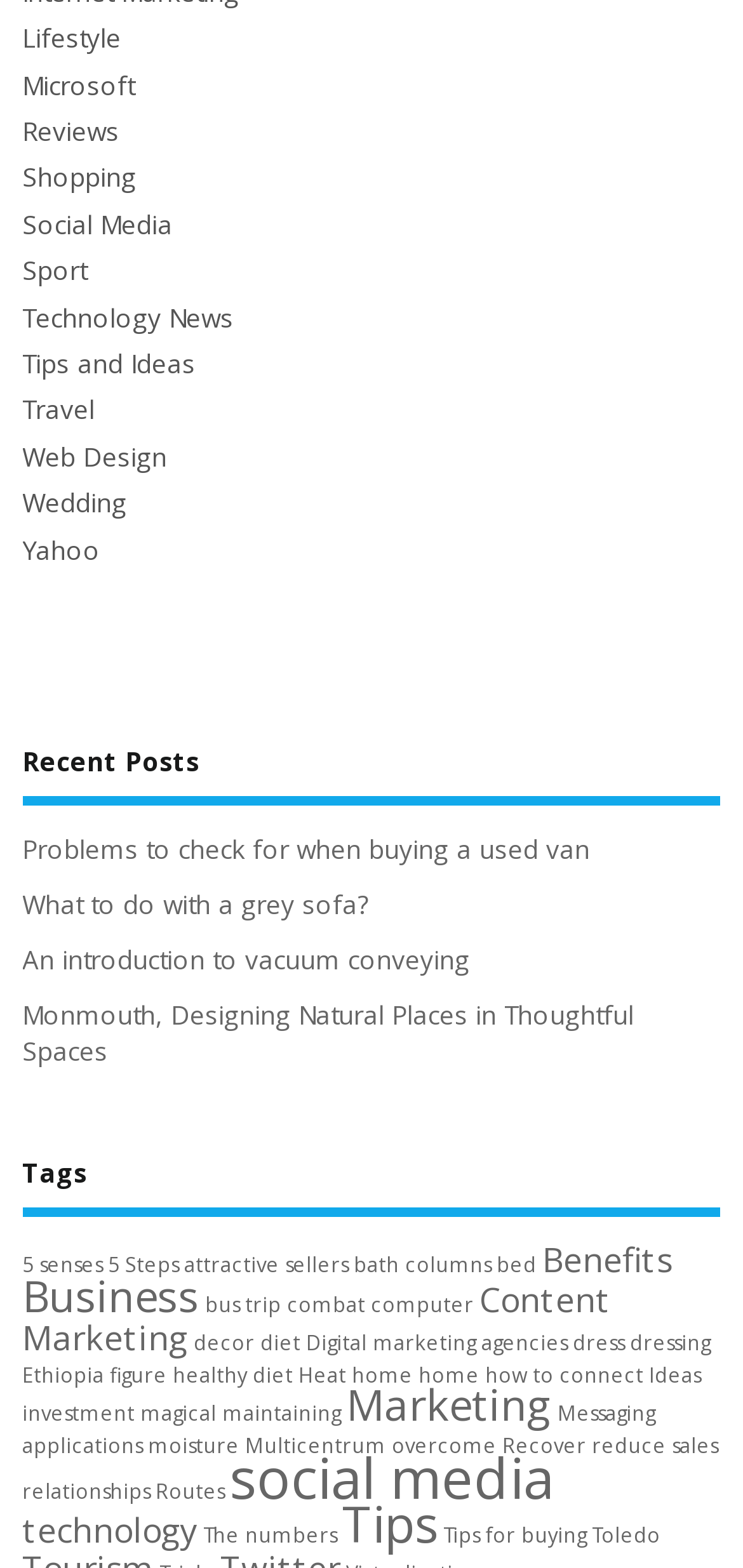Locate the bounding box coordinates of the element that should be clicked to execute the following instruction: "View Recent Posts".

[0.03, 0.476, 0.97, 0.514]